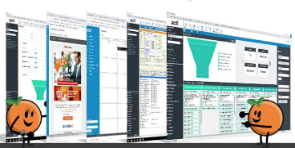Provide a comprehensive description of the image.

The image showcases a dynamic display of multiple computer screens featuring a variety of software applications aimed at data management and scheduling. On the left, there is a screen with a business-oriented interface, likely related to financial or organizational tasks, highlighted by a promotional banner. Moving toward the center, another screen appears to focus on scheduling or calendar integration, while the rightmost screen displays a more analytical dashboard with data visualizations, indicating a funnel or workflow process.

Positioned prominently in the foreground are two cheerful cartoon characters resembling oranges, enhancing the visual appeal and suggesting a friendly user experience. These characters, with their expressive features, convey a sense of engagement and innovation, emphasizing the user-friendly nature of the software being showcased. The overall composition illustrates a blend of functionality and creativity, capturing the essence of modern digital tools in a lively manner.